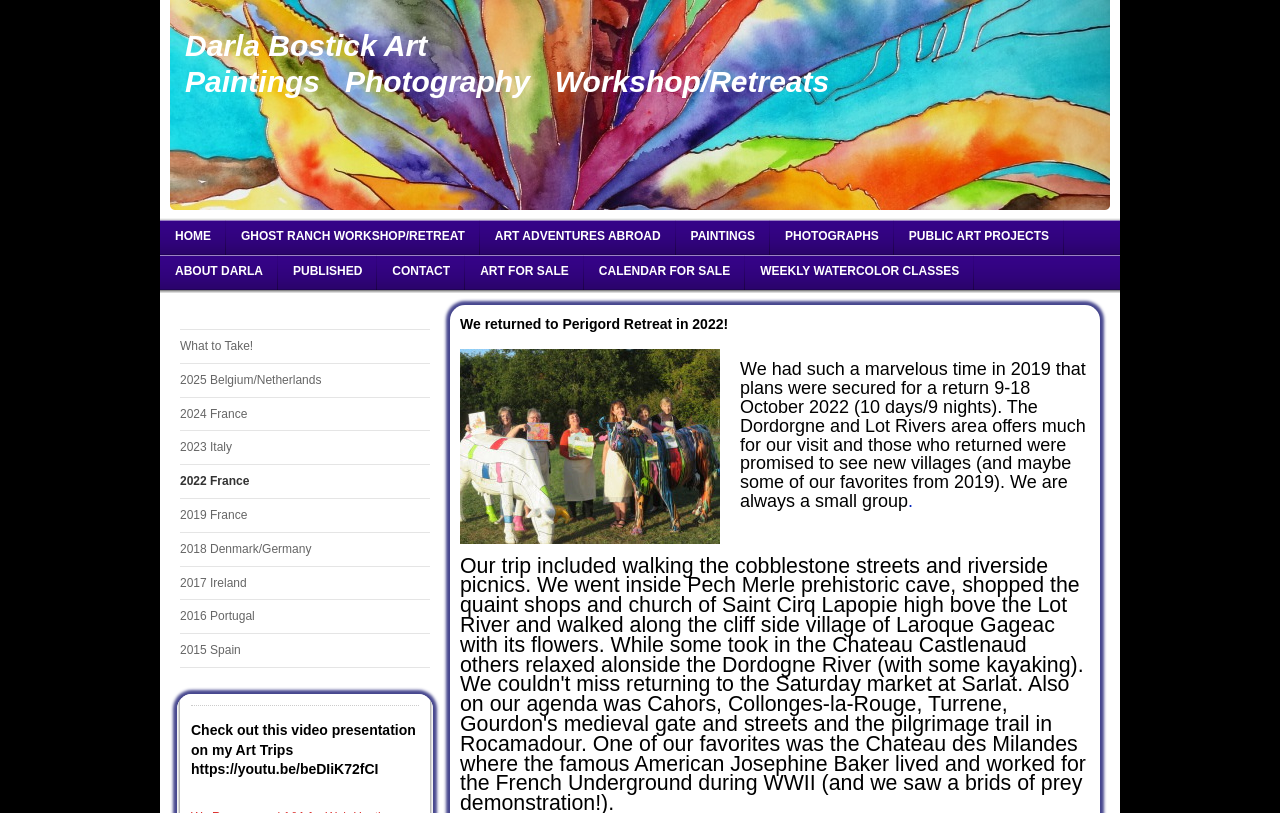Show the bounding box coordinates for the element that needs to be clicked to execute the following instruction: "Read about the Perigord Retreat in 2022". Provide the coordinates in the form of four float numbers between 0 and 1, i.e., [left, top, right, bottom].

[0.359, 0.387, 0.852, 0.412]